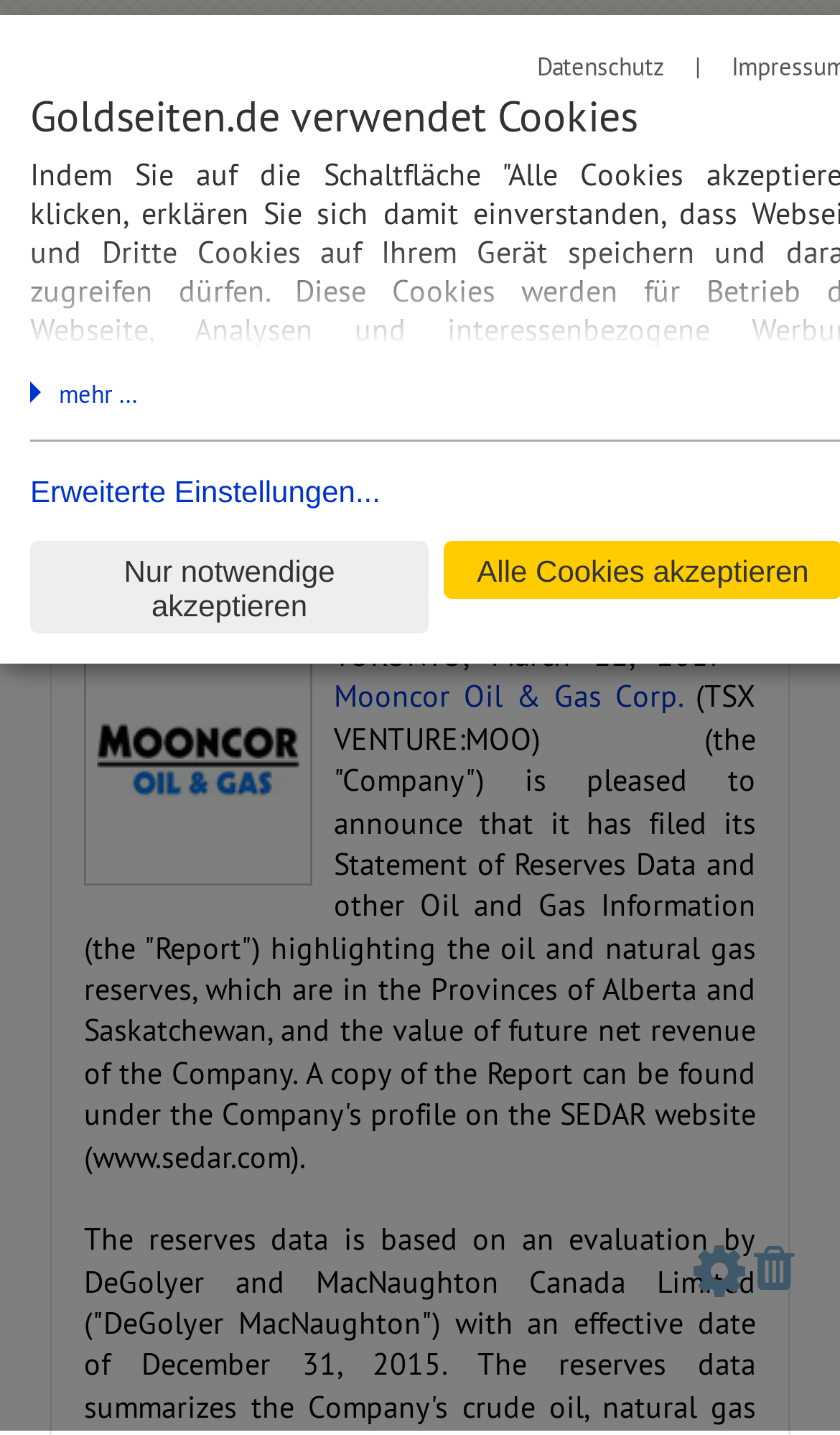Calculate the bounding box coordinates of the UI element given the description: "US India Relationship Blog".

None